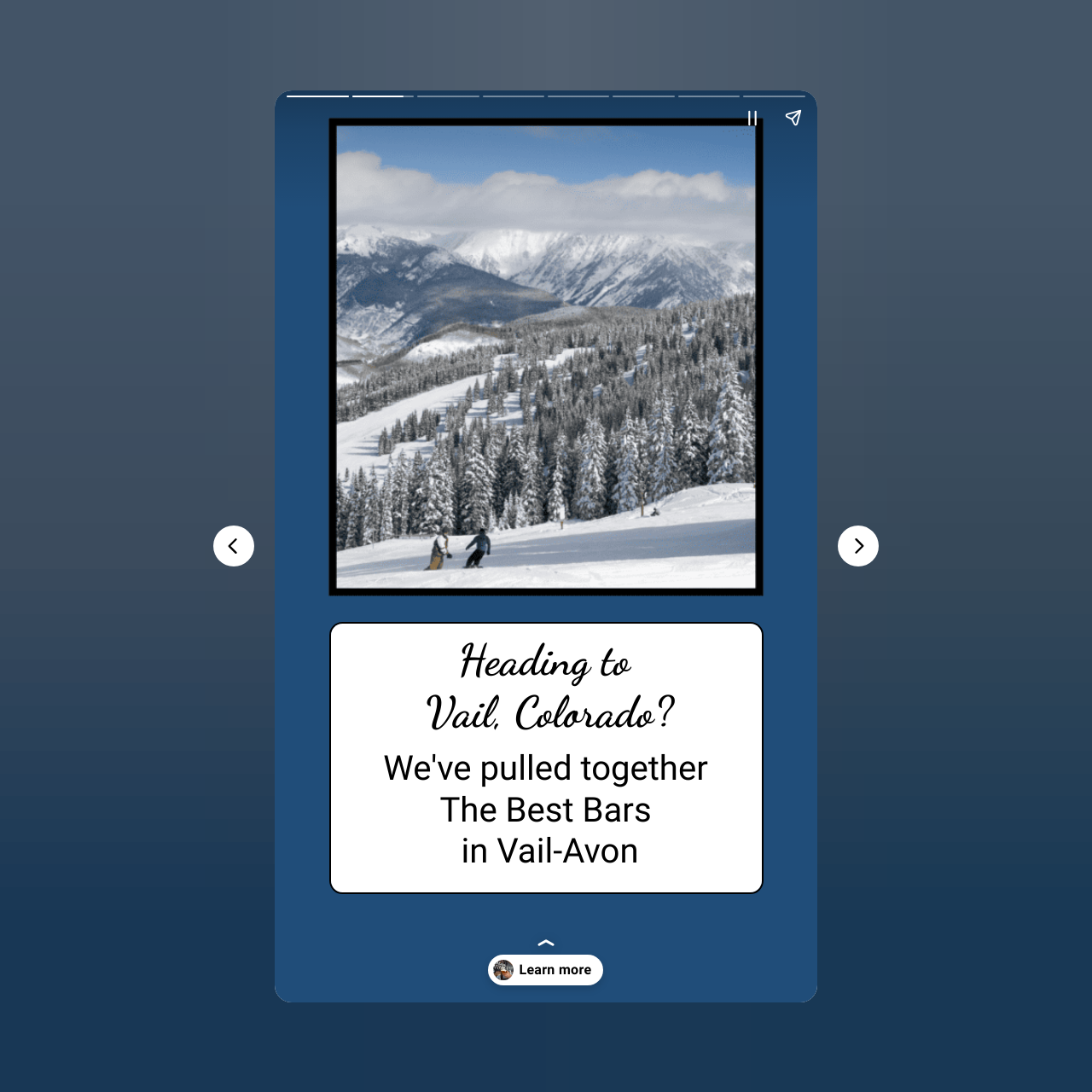Can you navigate to a previous page?
Relying on the image, give a concise answer in one word or a brief phrase.

Yes